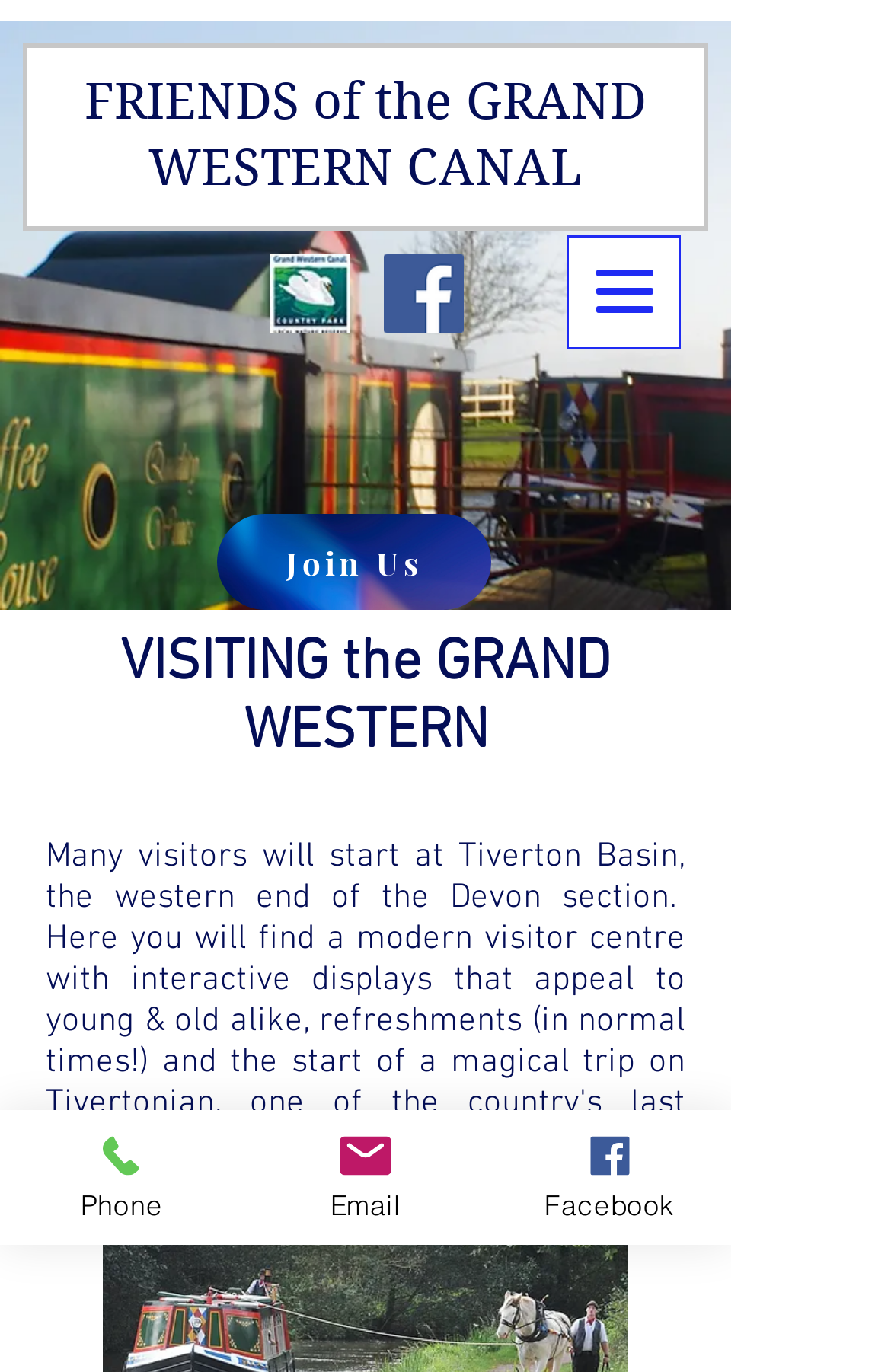Predict the bounding box of the UI element that fits this description: "aria-label="Facebook"".

[0.431, 0.185, 0.521, 0.243]